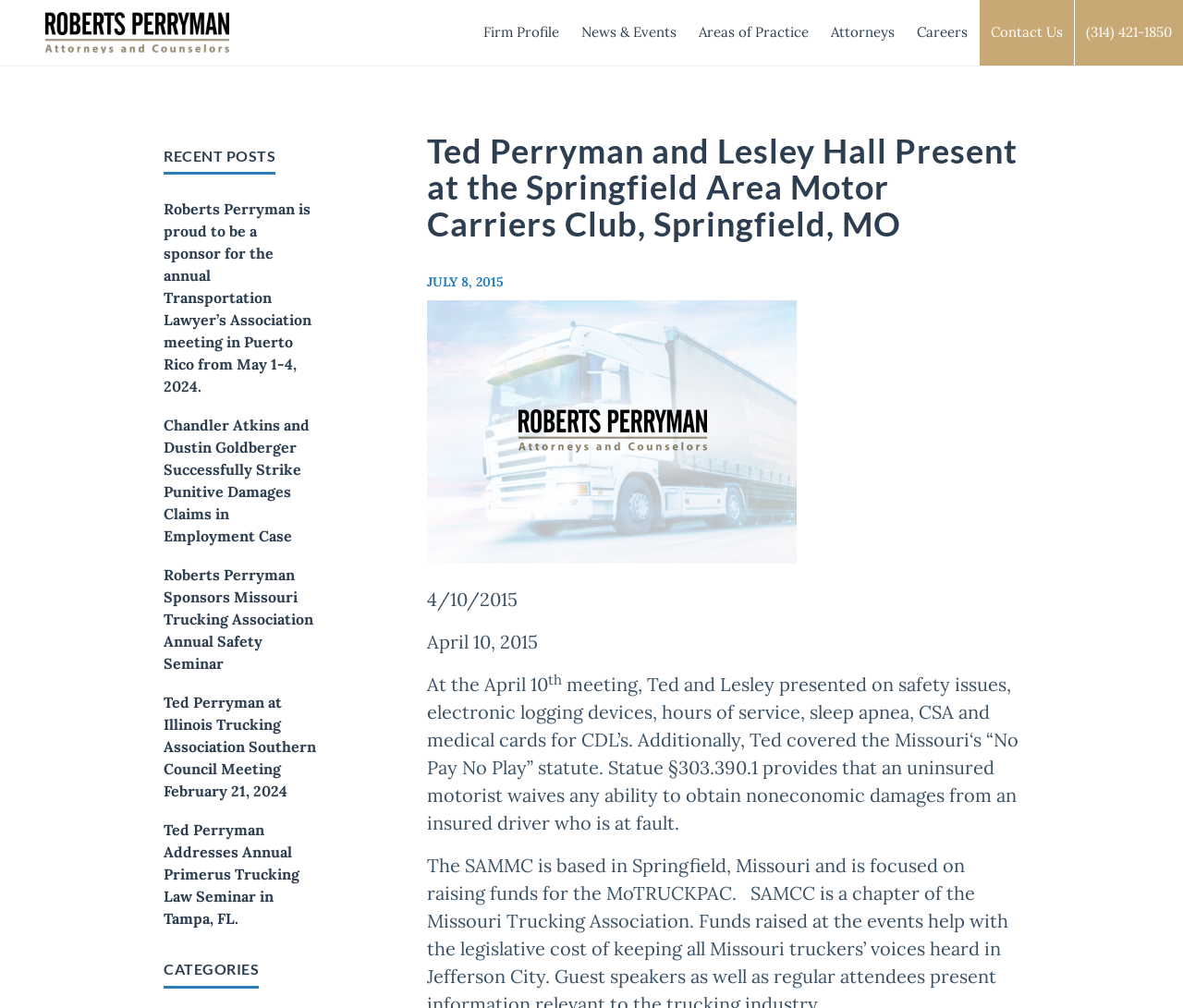Locate the bounding box coordinates of the clickable element to fulfill the following instruction: "Read the post about Ted Perryman and Lesley Hall's presentation". Provide the coordinates as four float numbers between 0 and 1 in the format [left, top, right, bottom].

[0.361, 0.132, 0.862, 0.249]